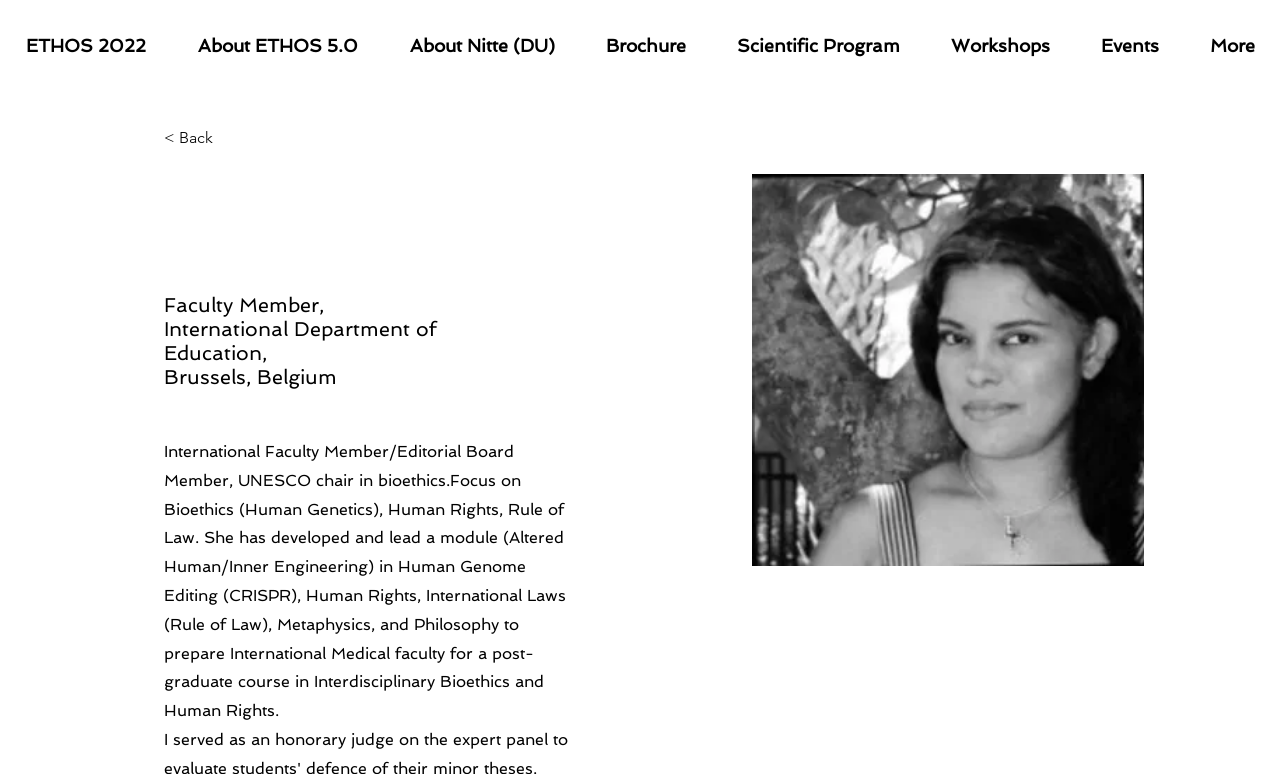Determine the bounding box coordinates of the UI element that matches the following description: "ETHOS 2022". The coordinates should be four float numbers between 0 and 1 in the format [left, top, right, bottom].

[0.0, 0.004, 0.134, 0.115]